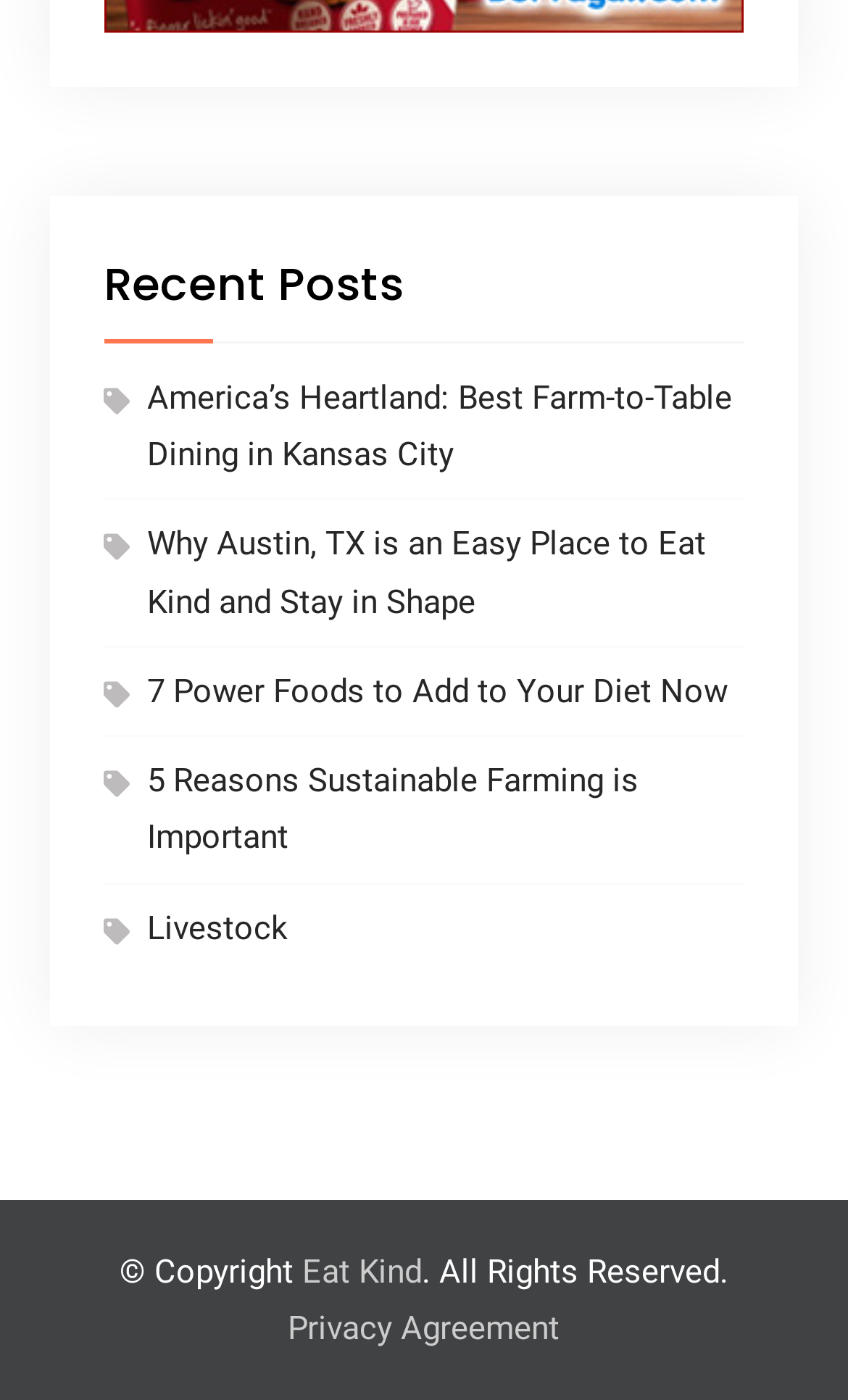Based on the element description: "Privacy Agreement", identify the bounding box coordinates for this UI element. The coordinates must be four float numbers between 0 and 1, listed as [left, top, right, bottom].

[0.34, 0.935, 0.66, 0.963]